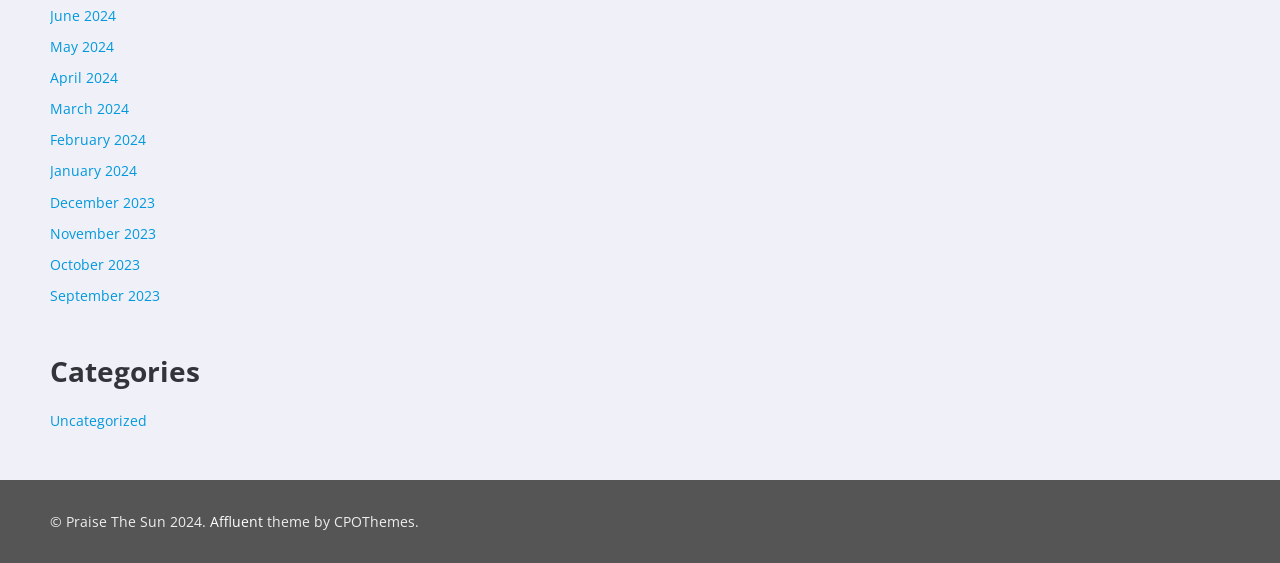Determine the bounding box for the UI element as described: "Uncategorized". The coordinates should be represented as four float numbers between 0 and 1, formatted as [left, top, right, bottom].

[0.039, 0.729, 0.115, 0.763]